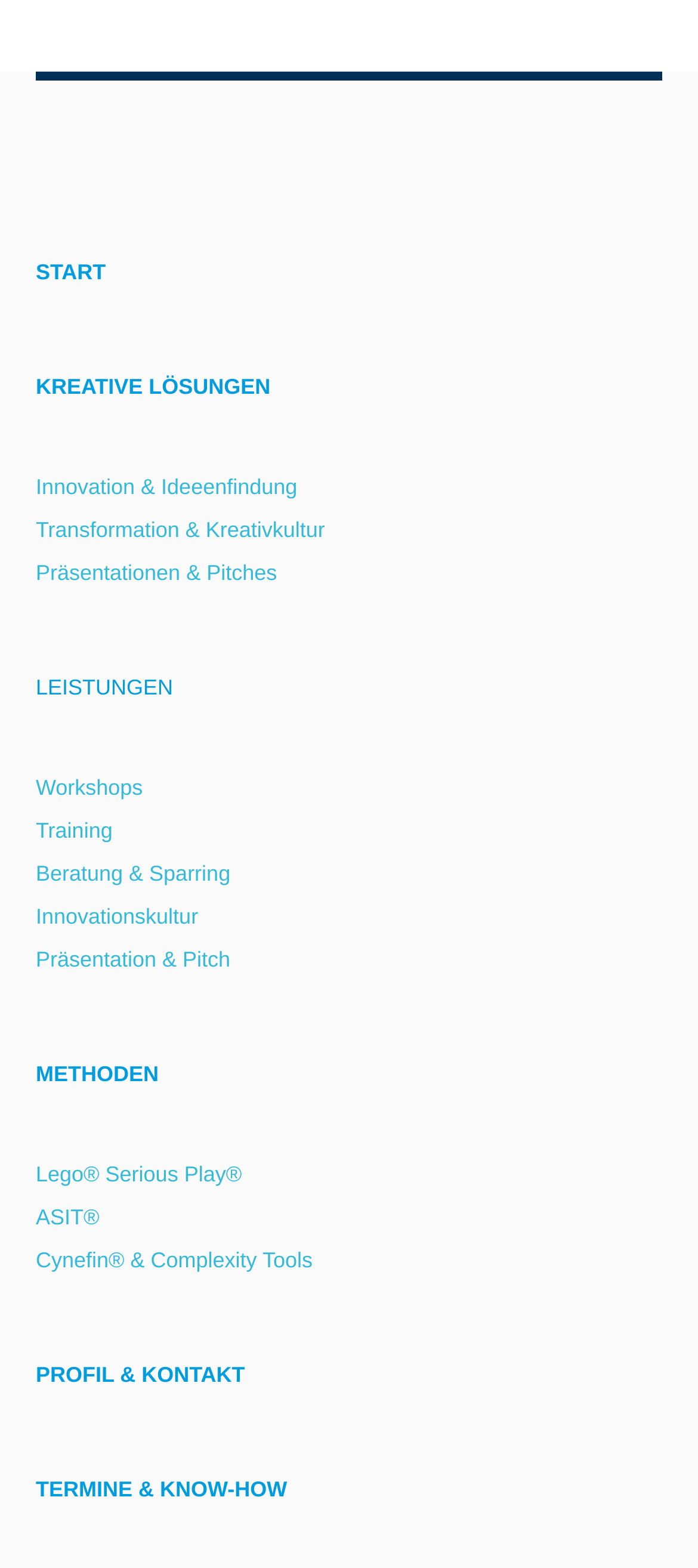Identify the bounding box coordinates of the section to be clicked to complete the task described by the following instruction: "Discover PROFIL & KONTAKT". The coordinates should be four float numbers between 0 and 1, formatted as [left, top, right, bottom].

[0.051, 0.869, 0.351, 0.885]